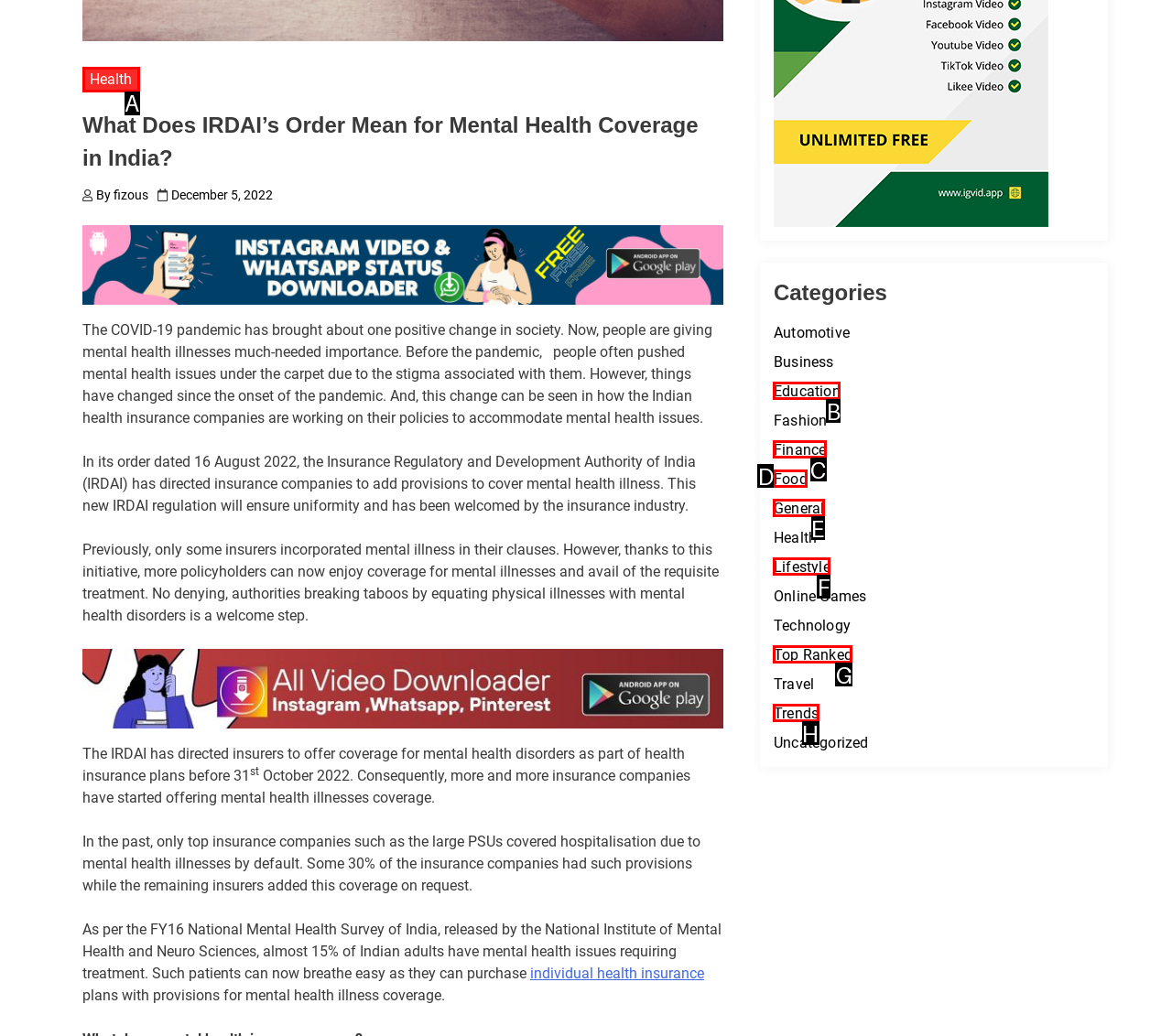Find the HTML element that matches the description: Food. Answer using the letter of the best match from the available choices.

D